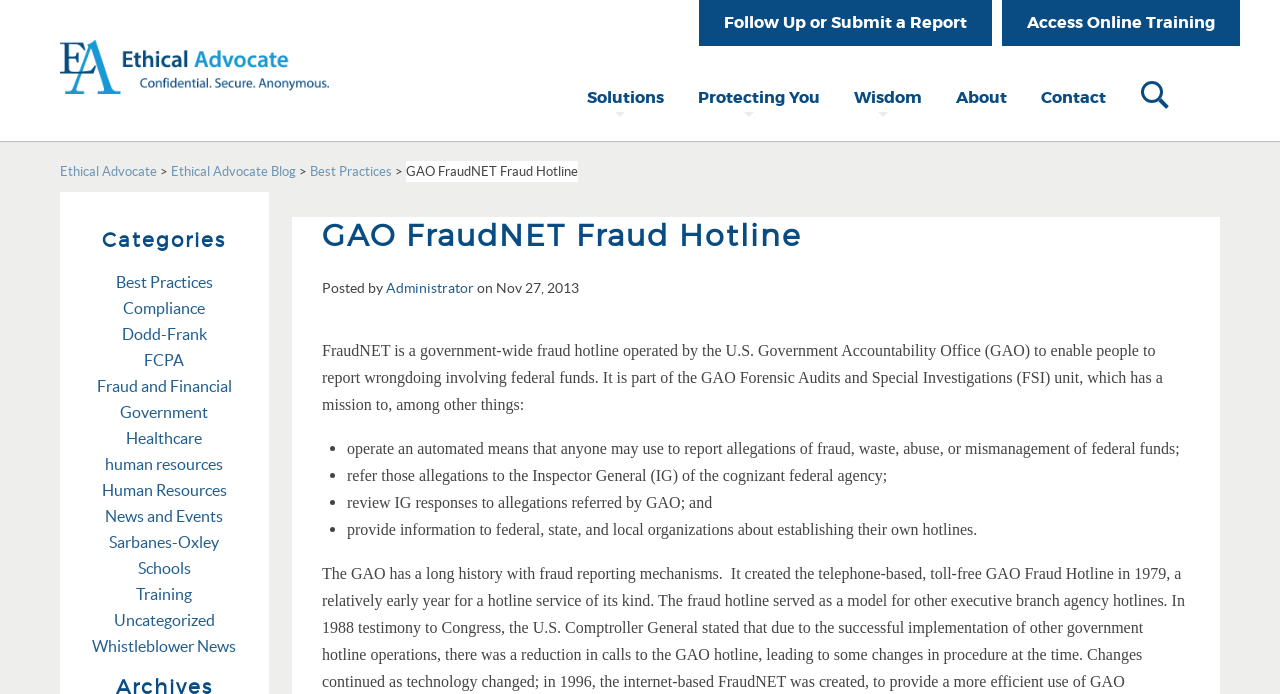Show the bounding box coordinates of the region that should be clicked to follow the instruction: "Visit the 'Sligo' page."

None